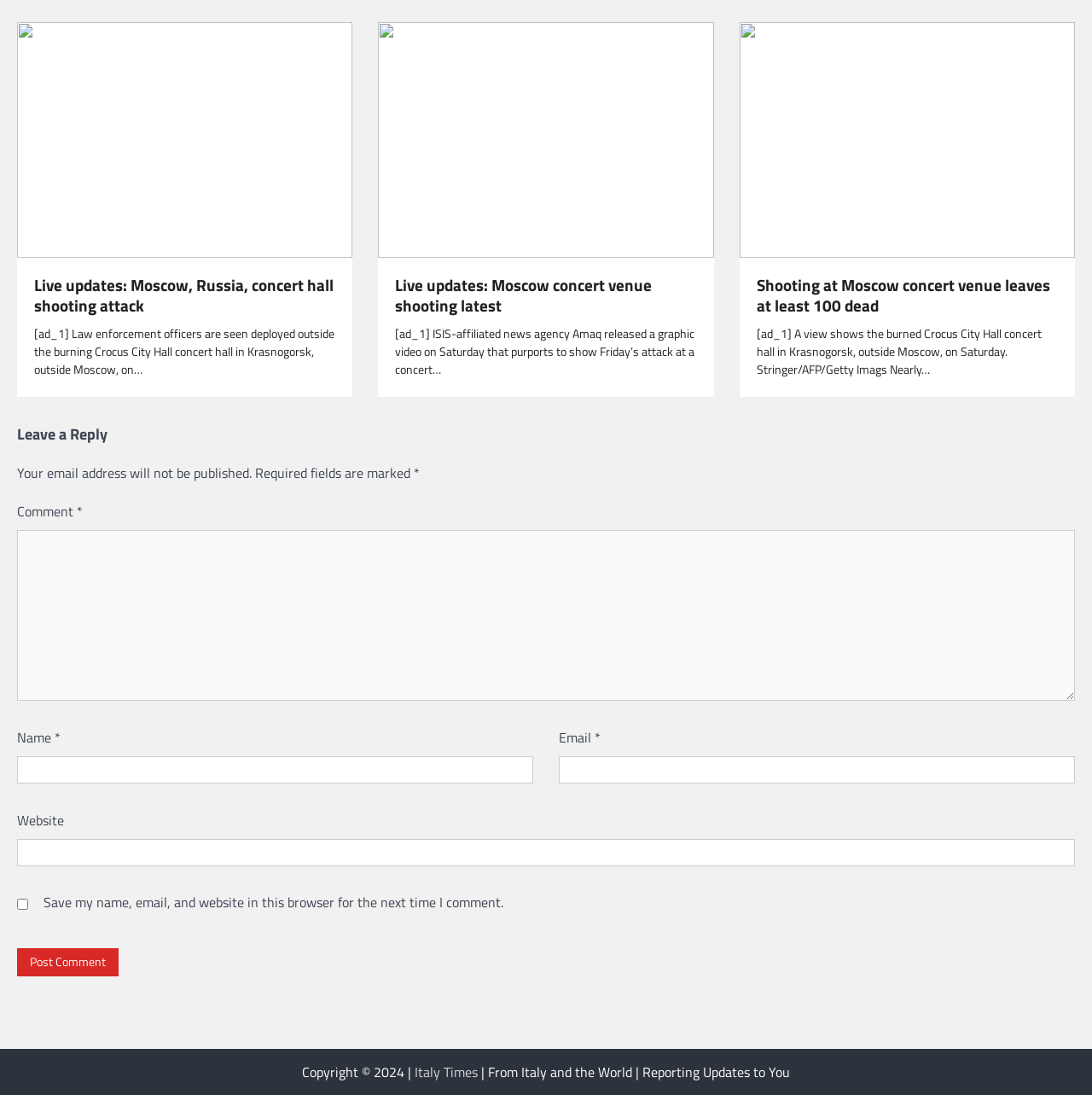Highlight the bounding box coordinates of the region I should click on to meet the following instruction: "Explore The Stir Up featuring Rejuvenate, Amron Boy and Transponder".

None